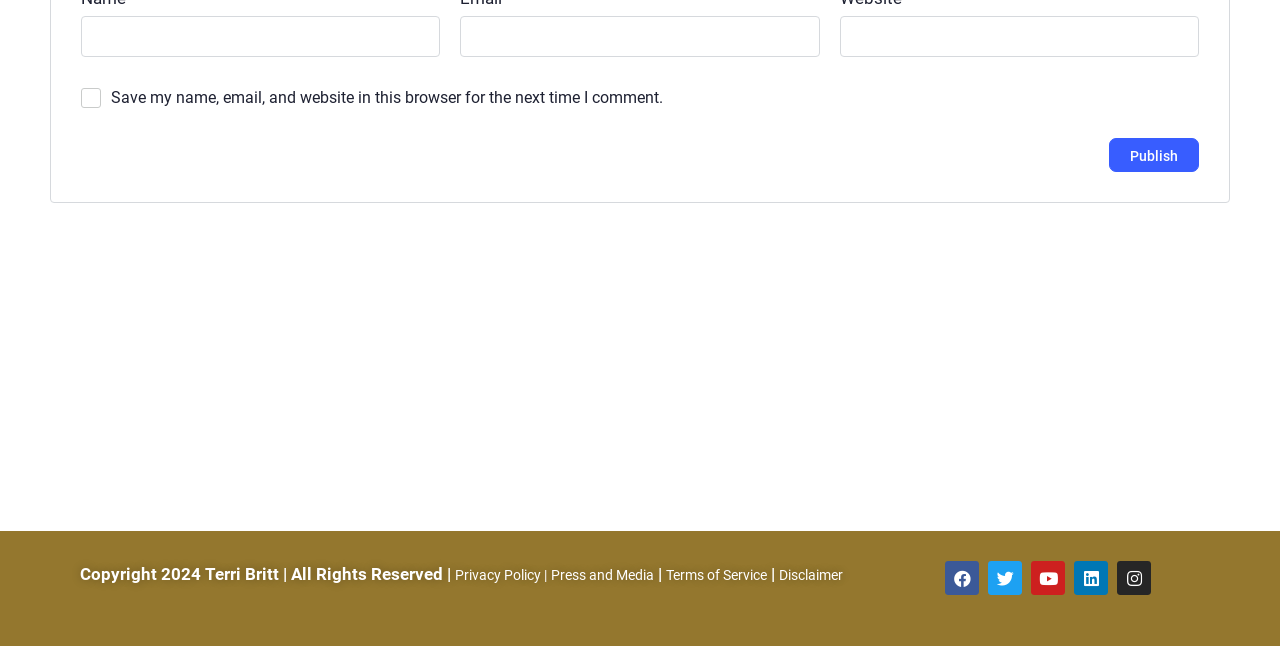Determine the bounding box coordinates for the UI element matching this description: "Press and Media".

[0.43, 0.878, 0.511, 0.902]